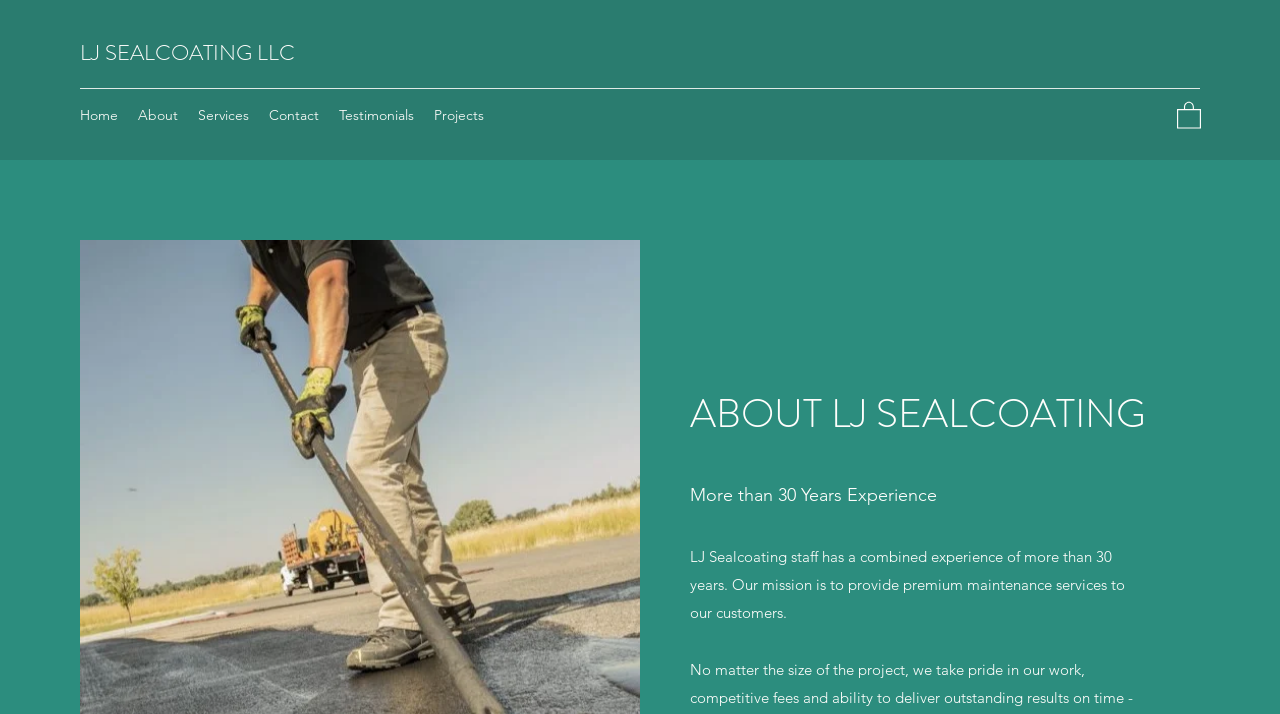What is the mission of LJ Sealcoating?
Answer with a single word or phrase, using the screenshot for reference.

to provide premium maintenance services